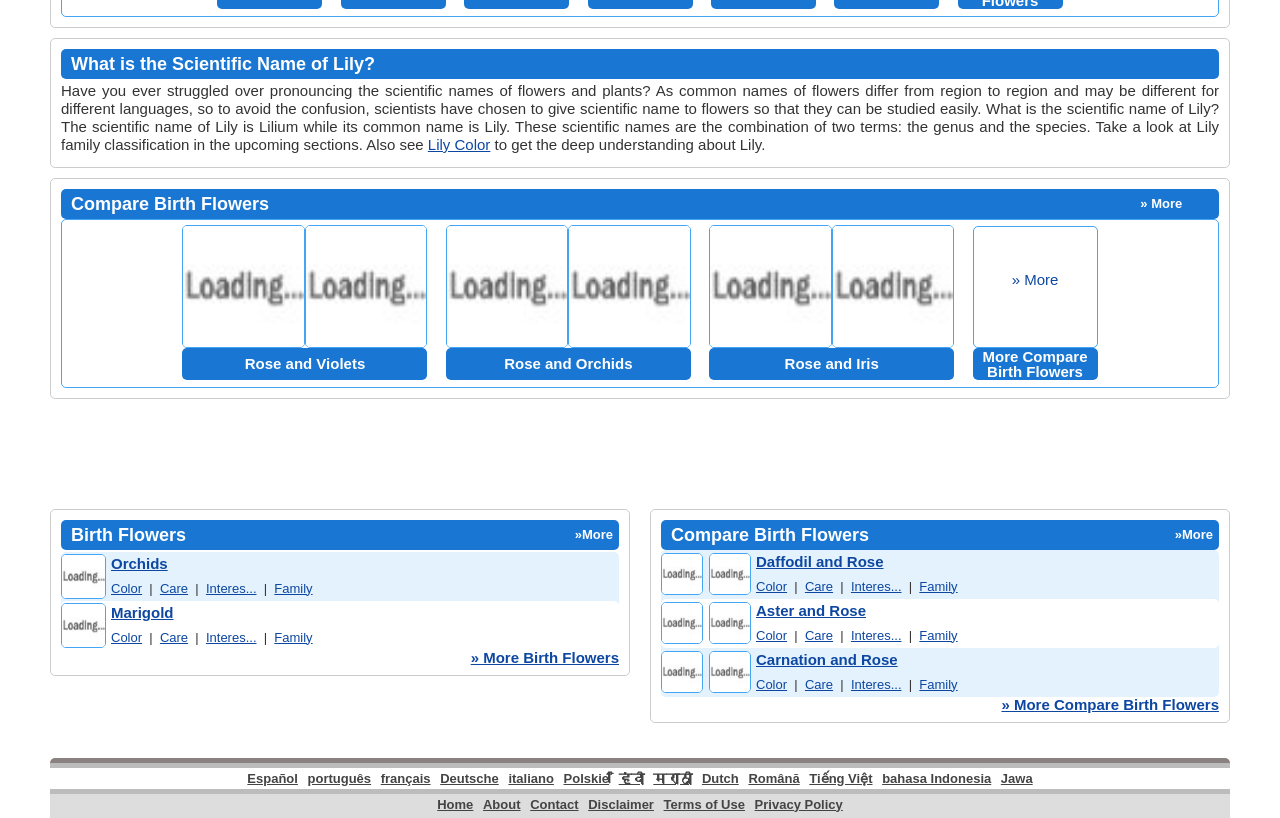What is the name of the flower in the last grid cell of the table with the heading 'Compare Birth Flowers » More'?
Using the information from the image, answer the question thoroughly.

The last grid cell of the table with the heading 'Compare Birth Flowers » More' contains the name 'Aster and Rose' along with links to their color, care, interests, and family information.